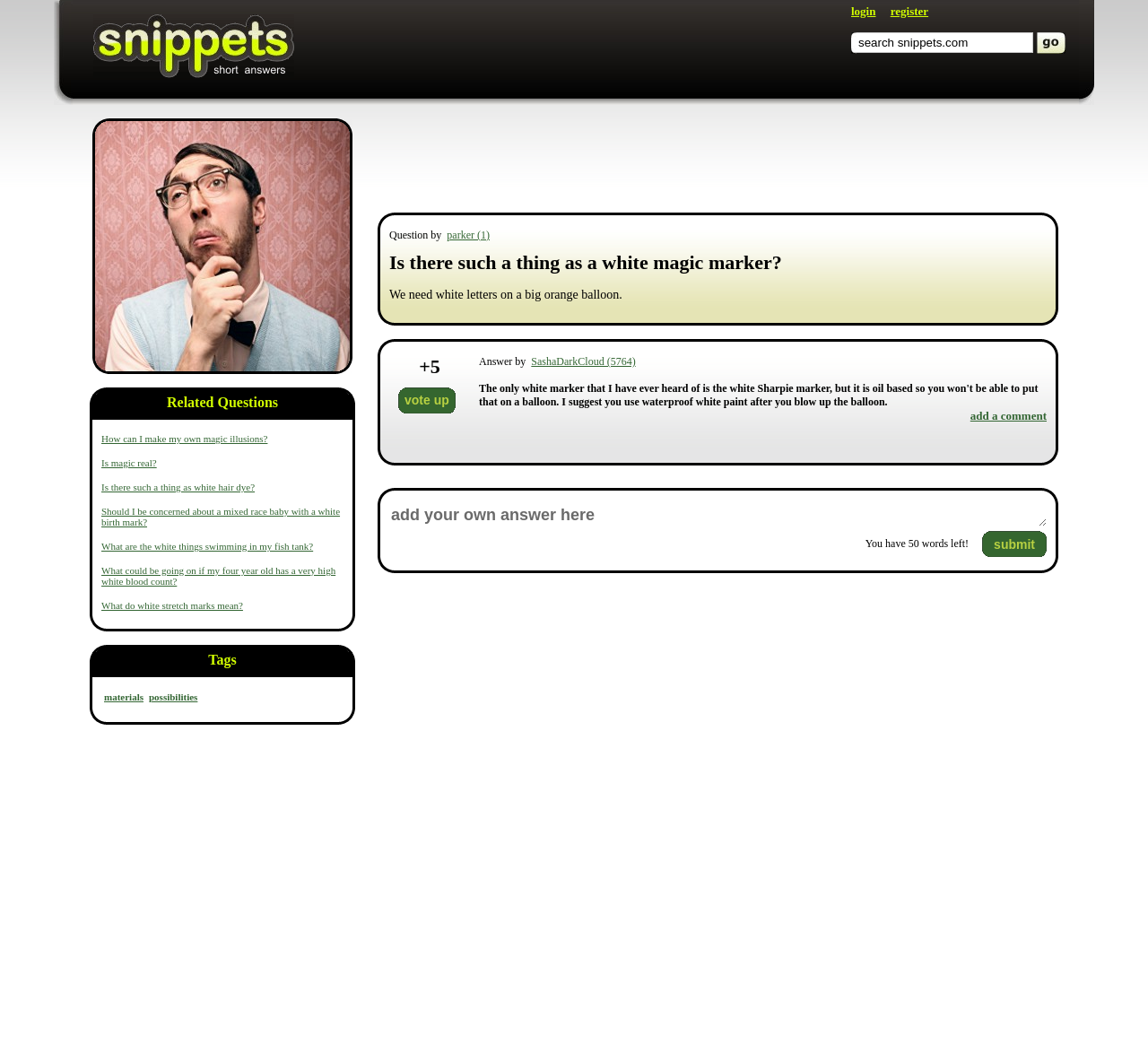Describe all the key features and sections of the webpage thoroughly.

This webpage appears to be a question-and-answer forum, with a focus on a specific question about white magic markers. At the top of the page, there is a navigation bar with links to "login", "register", and "search snippets.com". Below this, there is a table with a search bar and a button.

The main content of the page is a question posed by a user named "parker" with a rating of 1, asking if there is such a thing as a white magic marker, as they need to write white letters on a big orange balloon. Below this, there is an answer provided by a user named "SashaDarkCloud" with a rating of 5764, suggesting the use of waterproof white paint on the balloon after it is inflated.

To the left of the question and answer, there is a sidebar with a list of related questions, including "How can I make my own magic illusions?", "Is magic real?", and "What are the white things swimming in my fish tank?". There are also links to tags such as "materials" and "possibilities".

The overall layout of the page is organized, with clear headings and concise text. The use of tables and layout cells helps to structure the content in a logical and easy-to-follow manner.